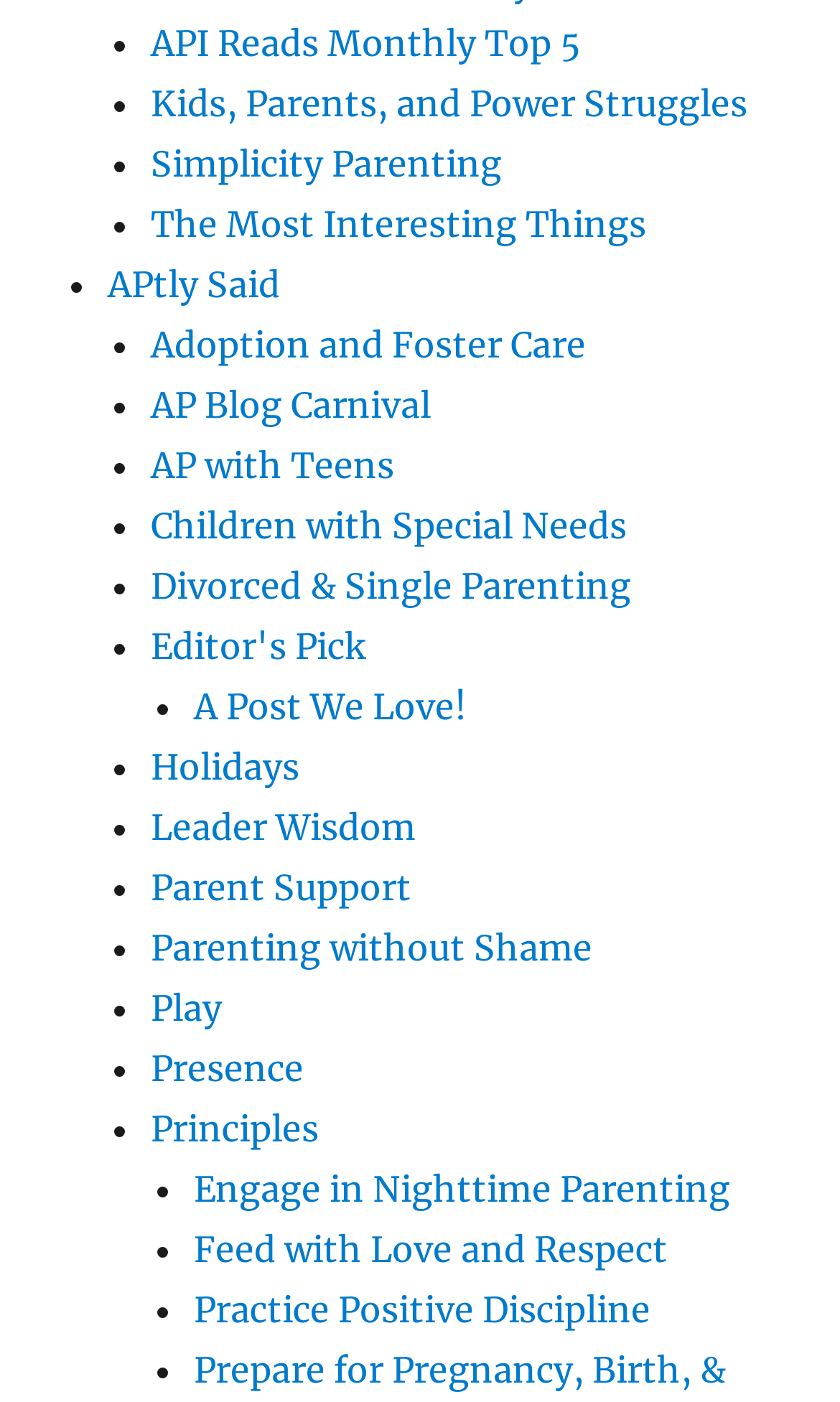Determine the bounding box coordinates of the element that should be clicked to execute the following command: "Click on API Reads Monthly Top 5".

[0.179, 0.016, 0.692, 0.047]